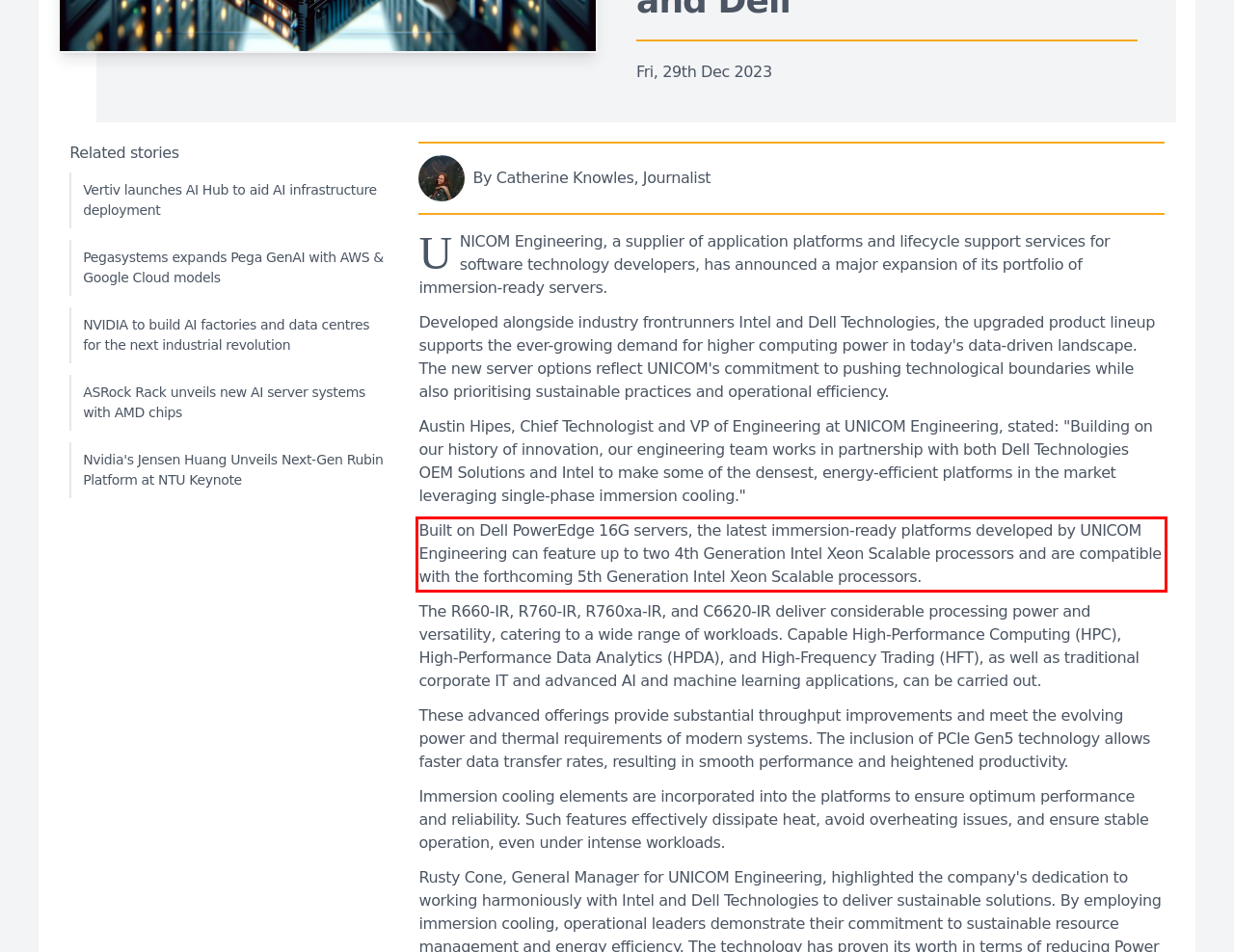You have a screenshot of a webpage with a UI element highlighted by a red bounding box. Use OCR to obtain the text within this highlighted area.

Built on Dell PowerEdge 16G servers, the latest immersion-ready platforms developed by UNICOM Engineering can feature up to two 4th Generation Intel Xeon Scalable processors and are compatible with the forthcoming 5th Generation Intel Xeon Scalable processors.